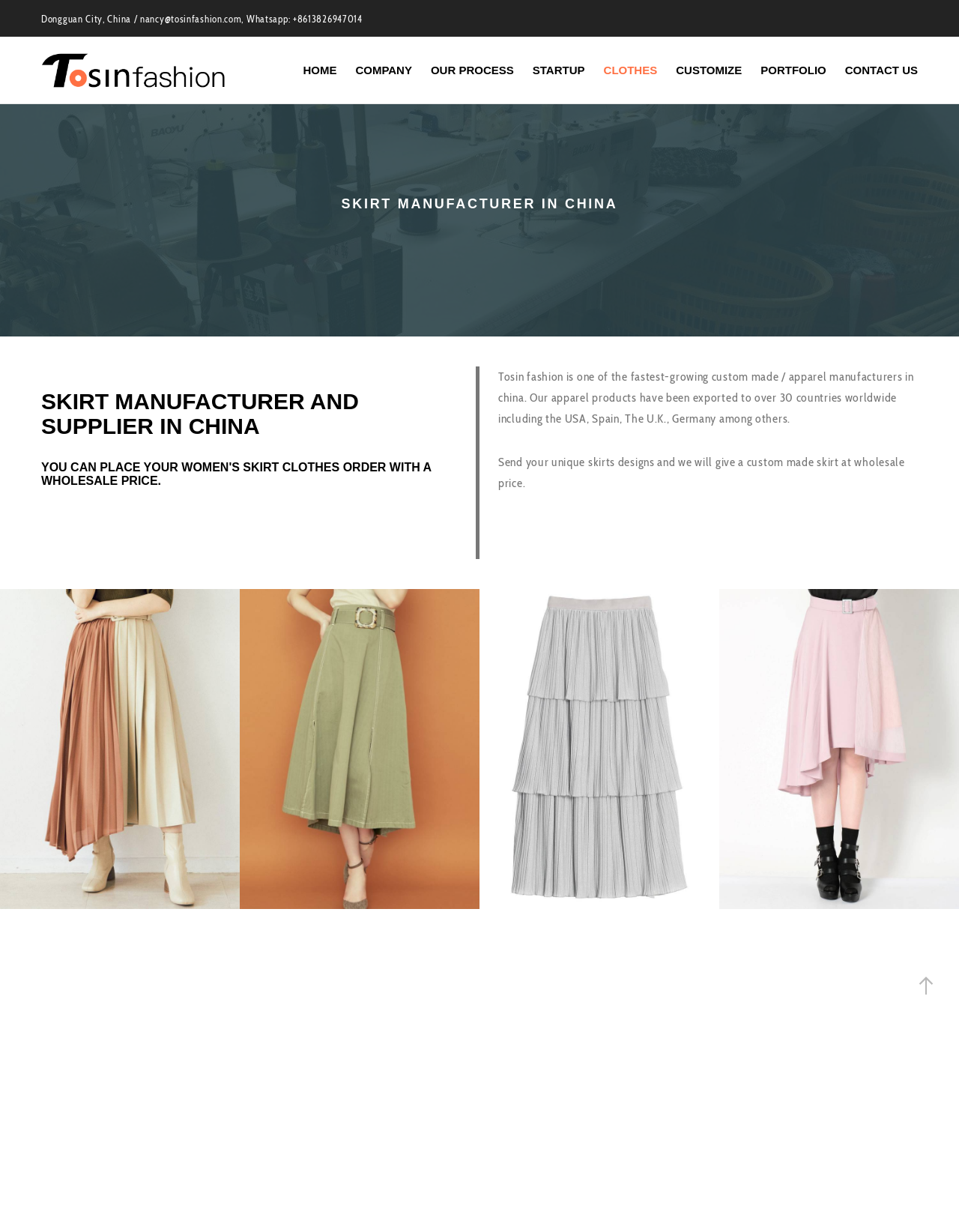What type of products does Tosin fashion manufacture?
Using the image as a reference, answer with just one word or a short phrase.

apparel products